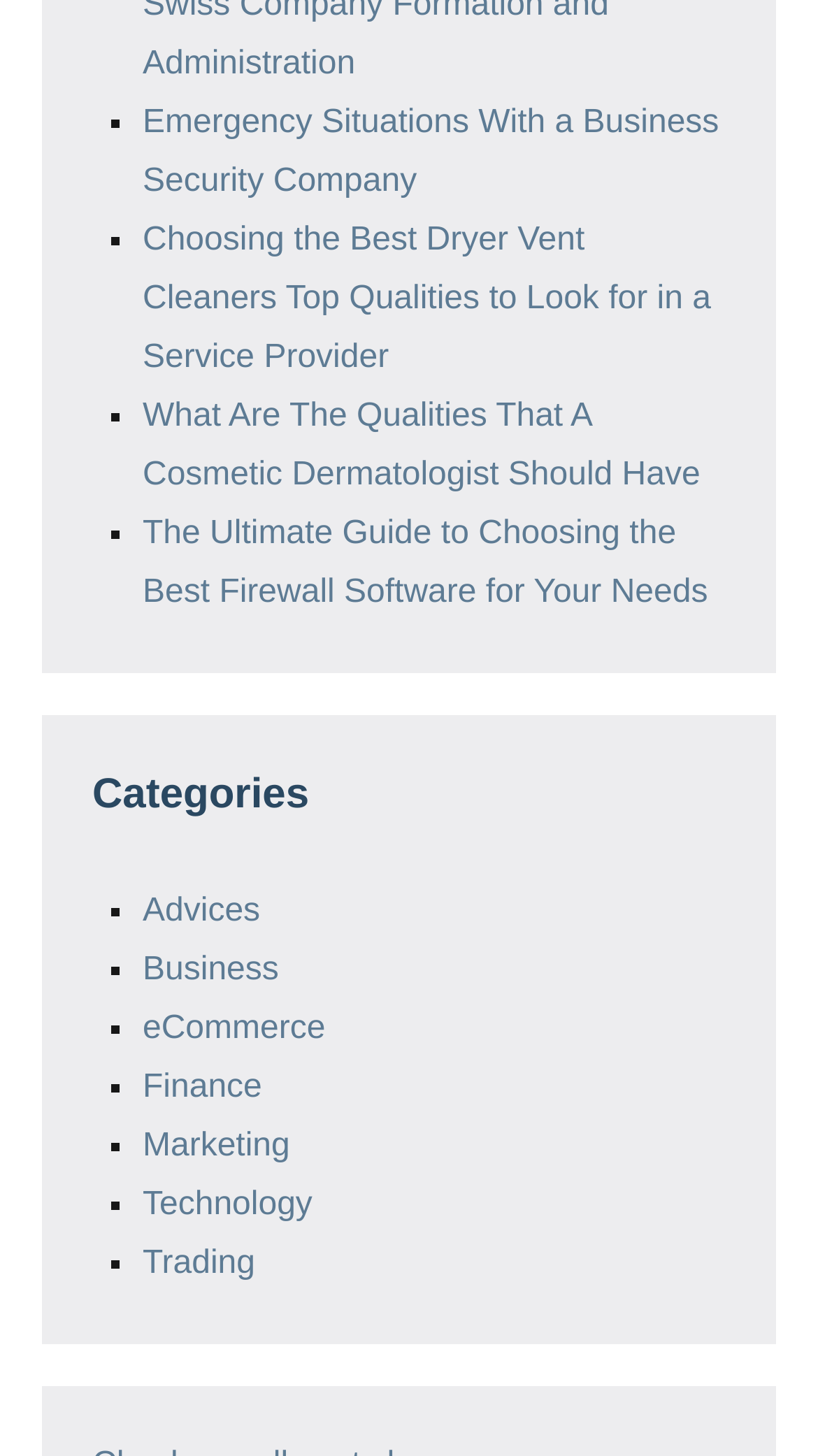What is the last category listed?
Please answer the question as detailed as possible based on the image.

I looked at the last list marker and corresponding link under the 'Categories' heading, and the last category listed is 'Trading'.